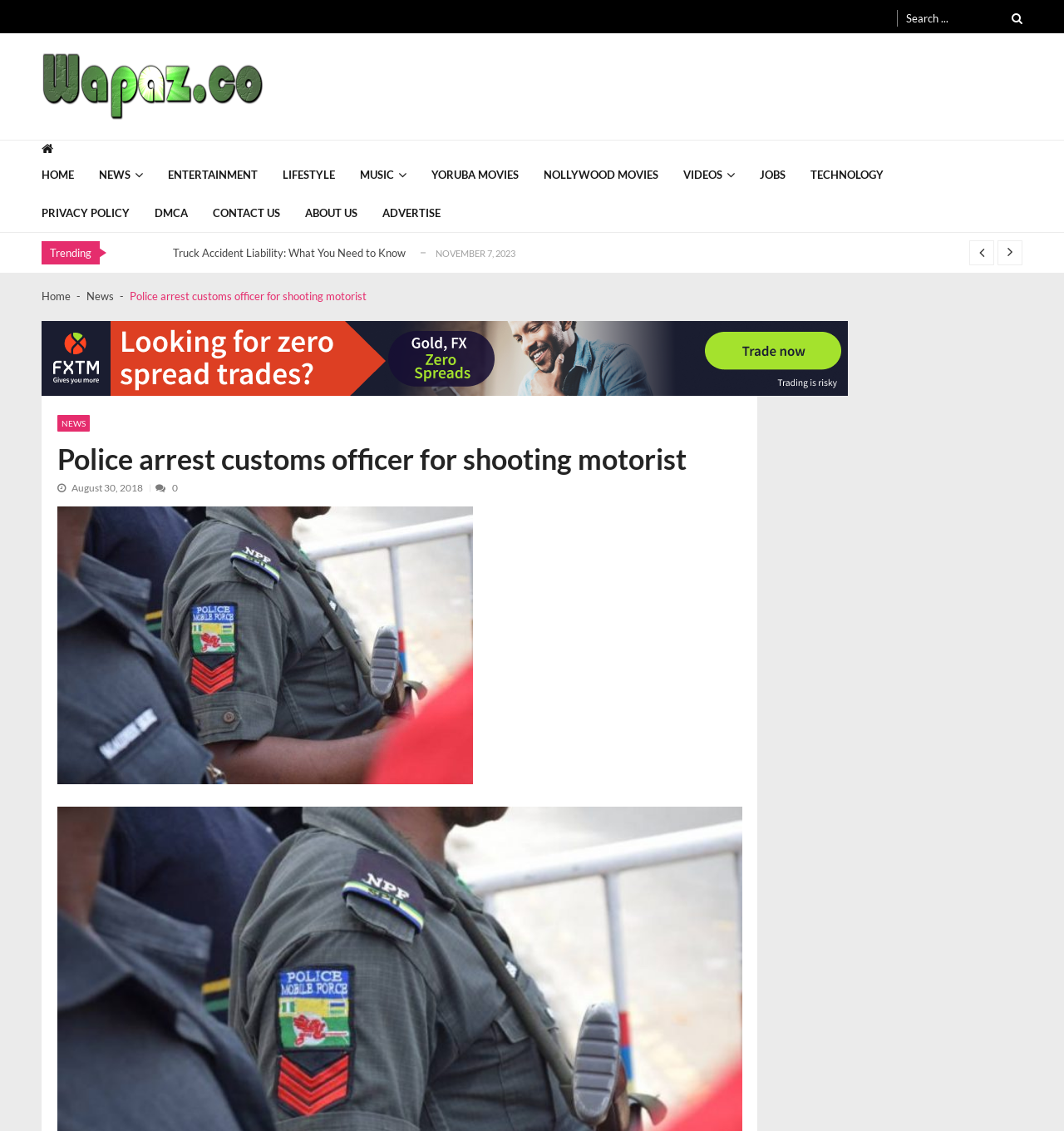Determine the bounding box coordinates for the region that must be clicked to execute the following instruction: "Check the 'CONTACT US' link".

[0.2, 0.171, 0.287, 0.205]